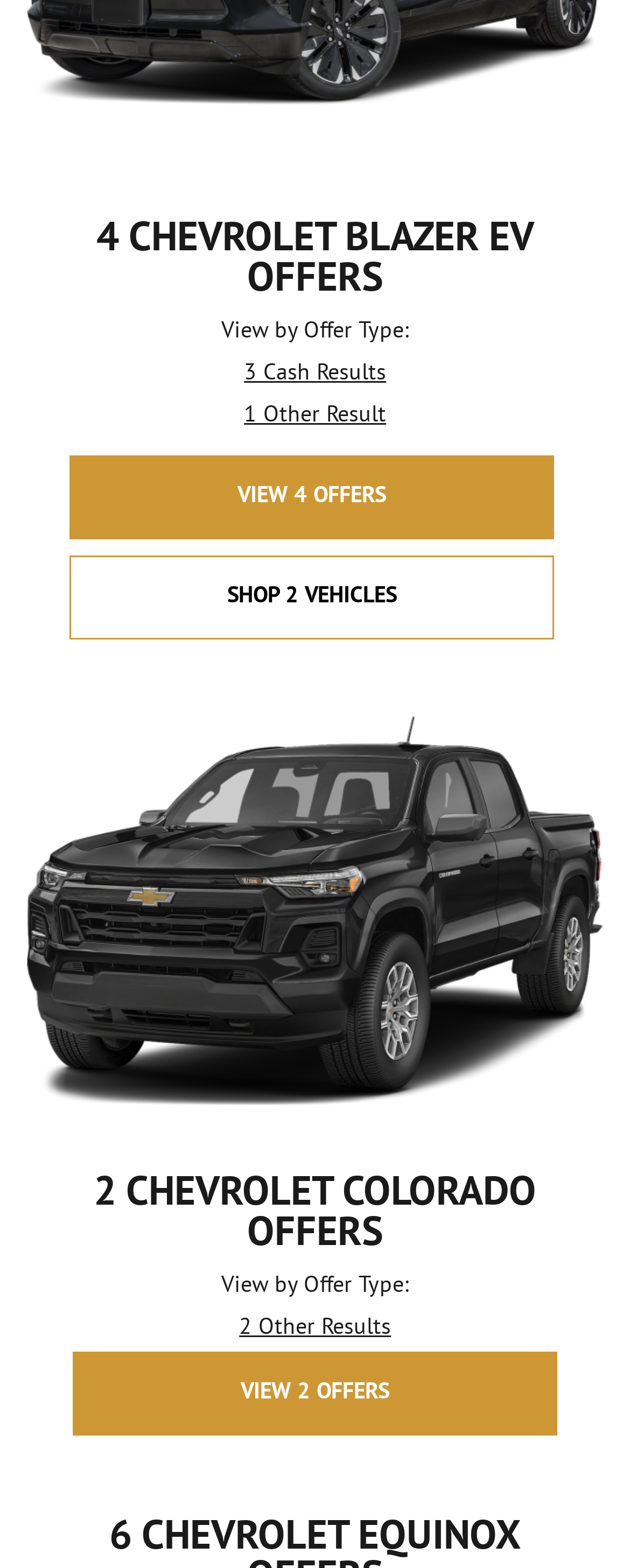What is the number of cash results?
Refer to the screenshot and respond with a concise word or phrase.

3